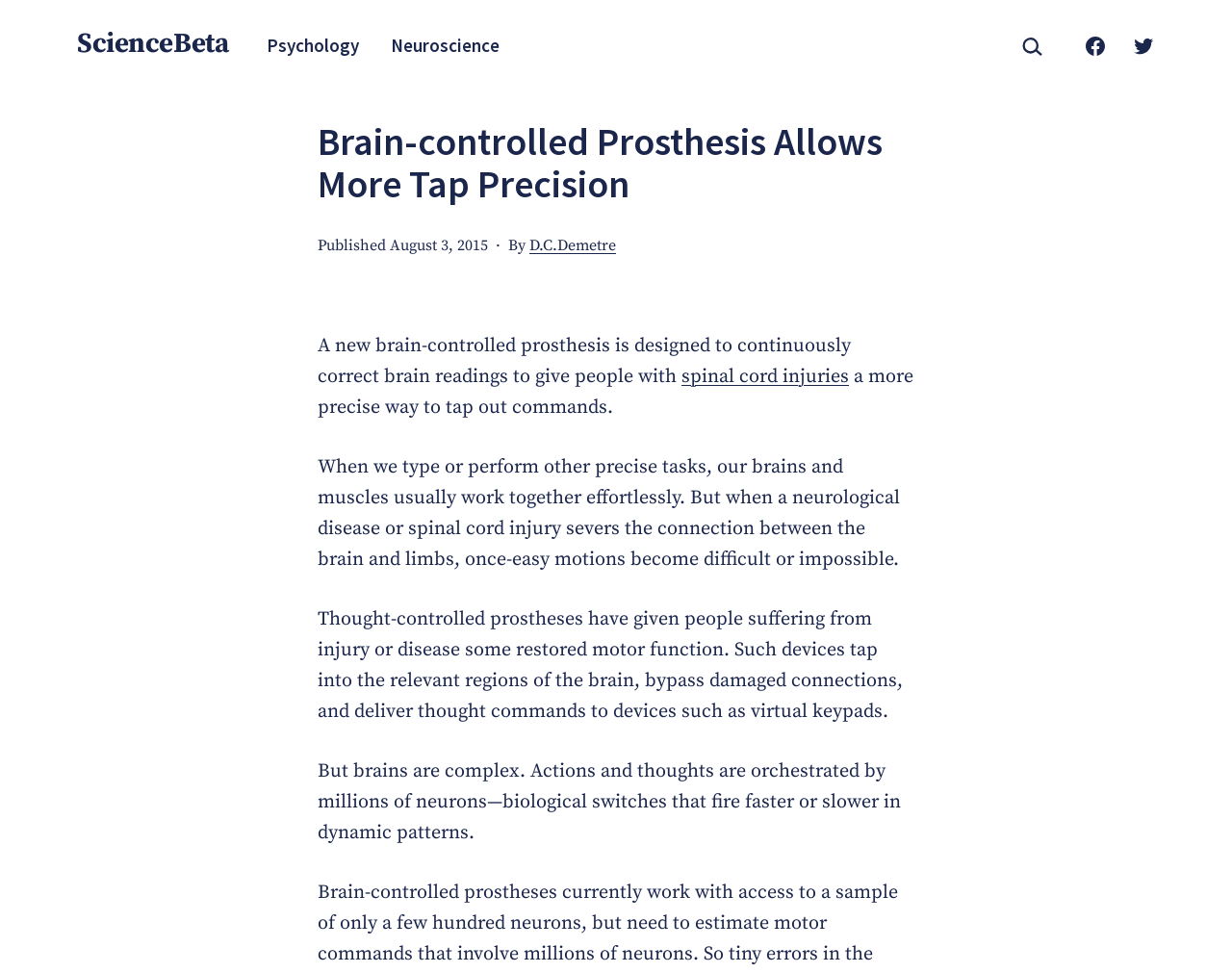Who is the author of the article?
Please answer the question as detailed as possible.

The webpage mentions 'By D.C. Demetre' in the author section, indicating that D.C. Demetre is the author of the article.